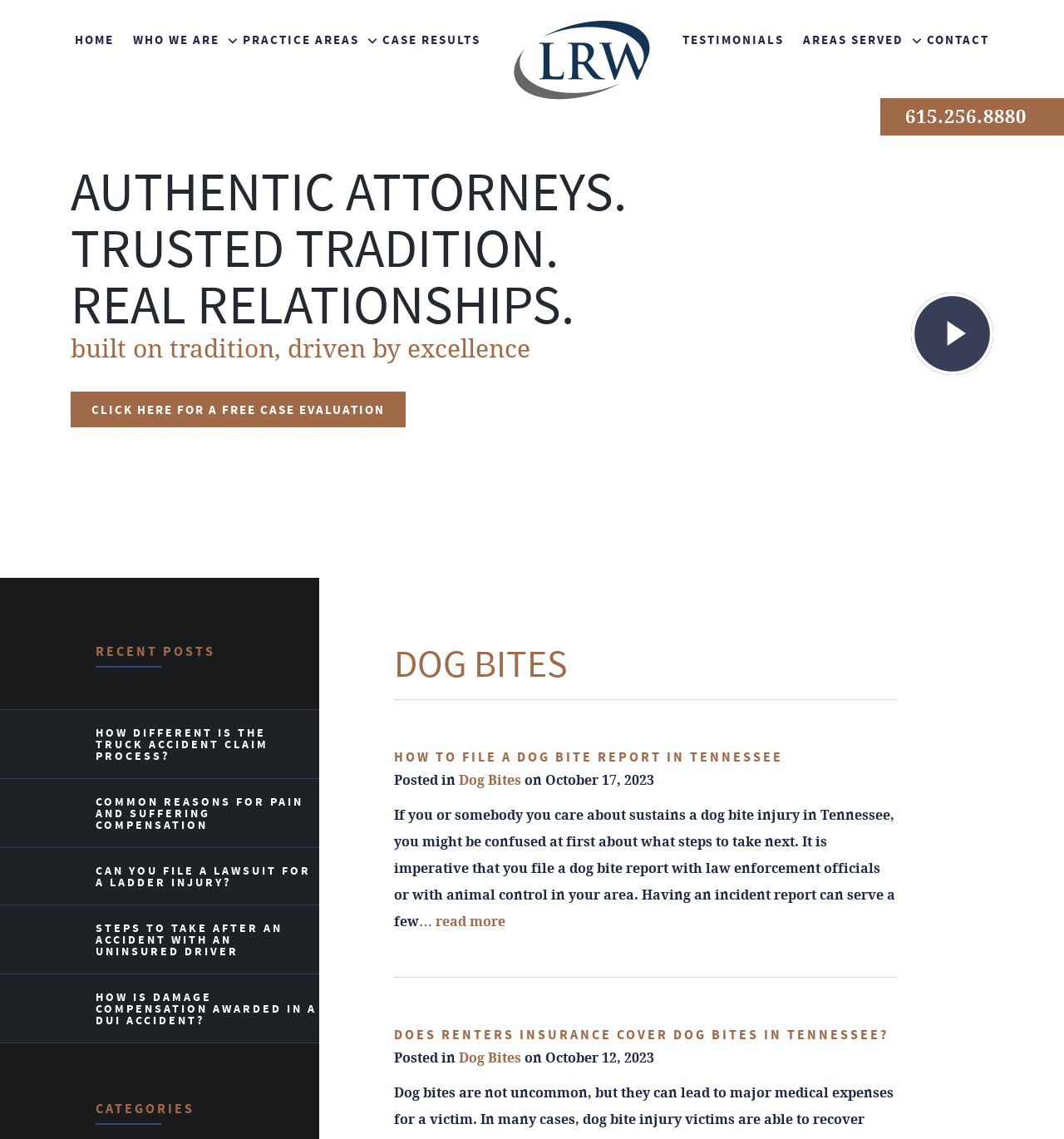Point out the bounding box coordinates of the section to click in order to follow this instruction: "contact us".

[0.871, 0.027, 0.93, 0.048]